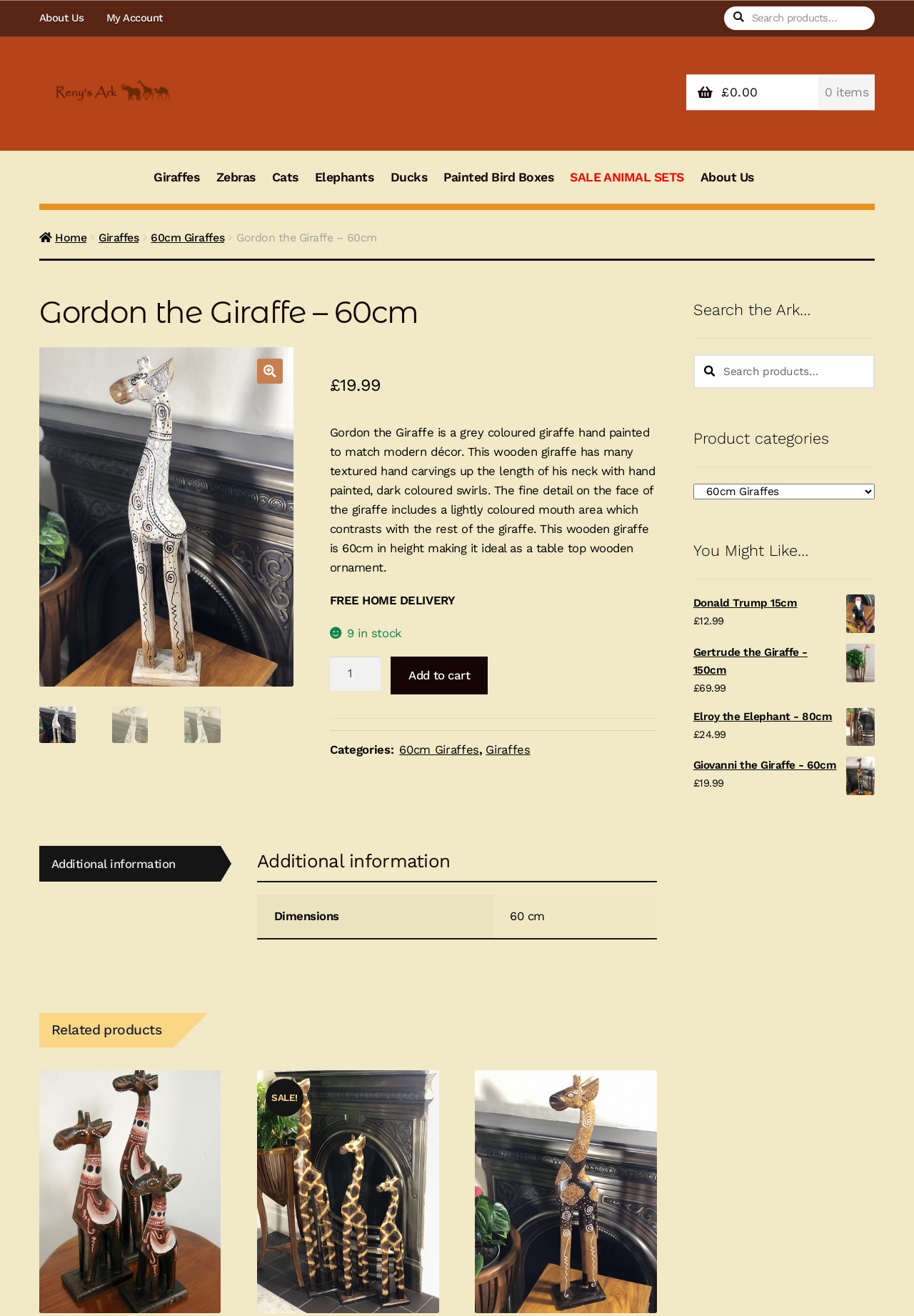Generate a comprehensive description of the contents of the webpage.

This webpage is about a product called "Gordon the Giraffe", a hand-painted wooden giraffe that matches modern décor. The page is divided into several sections. At the top, there is a navigation bar with links to "About Us", "My Account", and a search bar. Below the navigation bar, there is a logo and a link to the website's homepage.

The main content of the page is dedicated to the product description. There is a heading that reads "Gordon the Giraffe – 60cm" and a brief description of the product, which mentions its grey color, textured hand carvings, and hand-painted details. Below the description, there are several images of the product from different angles.

To the right of the product description, there is a section with pricing information, which shows the price of £19.99 and a "Add to cart" button. There is also a section with product details, including the availability of 9 items in stock and a dropdown menu to select the quantity.

Further down the page, there are sections for "Categories", "Additional information", and "Related products". The "Categories" section lists the product's categories, including "60cm Giraffes" and "Giraffes". The "Additional information" section provides more details about the product, including its dimensions. The "Related products" section shows images and links to other related products, such as "Gladys the wooden giraffe set".

At the bottom of the page, there is a complementary section with a search bar, a list of product categories, and a section called "You Might Like…" that suggests other products, including "Donald Trump 15cm", "Gertrude the Giraffe - 150cm", and "Elroy the Elephant - 80cm".